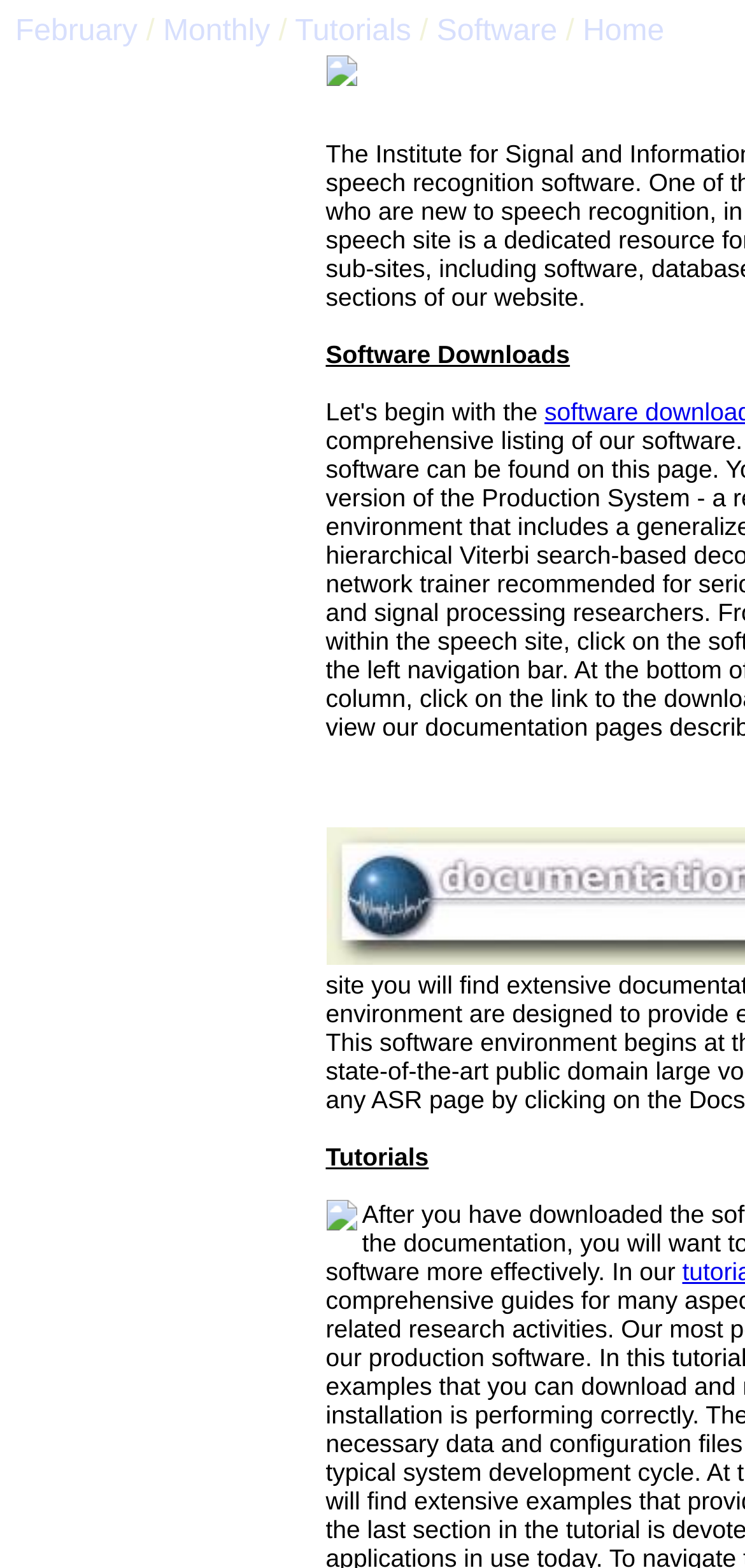Generate a thorough caption detailing the webpage content.

The webpage has a navigation menu at the top, consisting of five links: "February", "Monthly", "Tutorials", "Software", and "Home". These links are positioned horizontally, with "February" on the left and "Home" on the right. 

Below the navigation menu, there is a prominent section with a heading "Software Downloads" in the middle. This section is accompanied by an image on its left side. 

Further down, there is another section with a heading "Tutorials" positioned below the "Software Downloads" section. This section also has an image on its left side, which is positioned below the previous image.